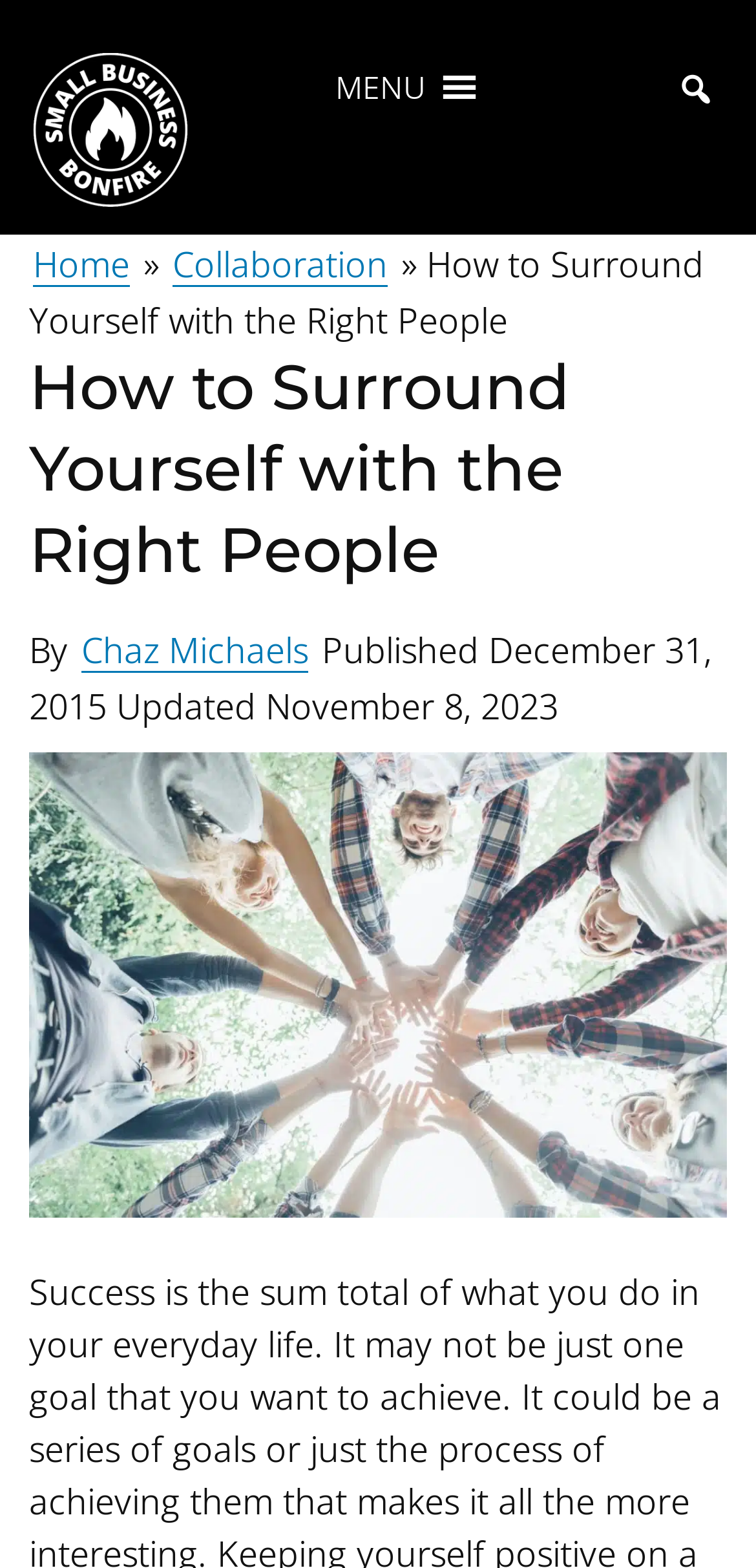Kindly respond to the following question with a single word or a brief phrase: 
What is the name of the website?

Small Business Bonfire